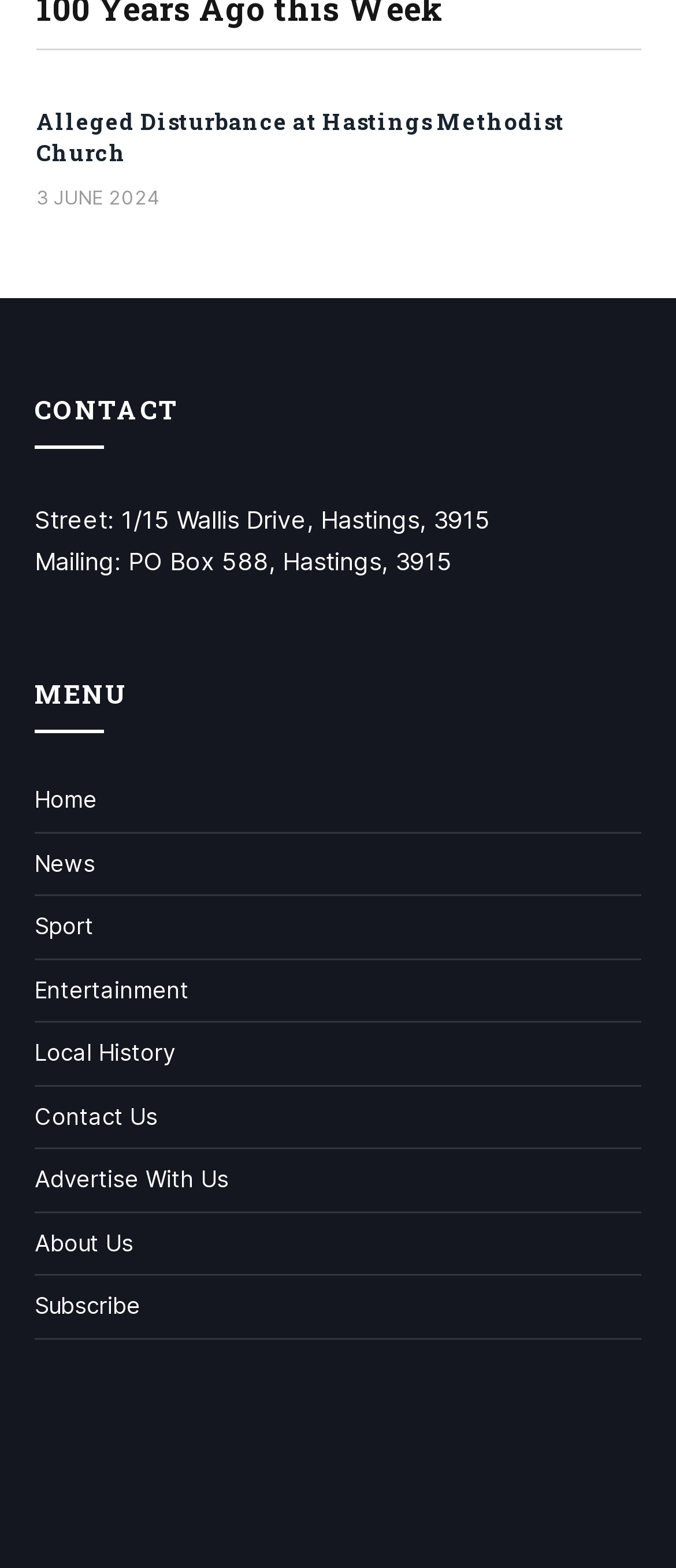Please pinpoint the bounding box coordinates for the region I should click to adhere to this instruction: "Check the radio version".

None